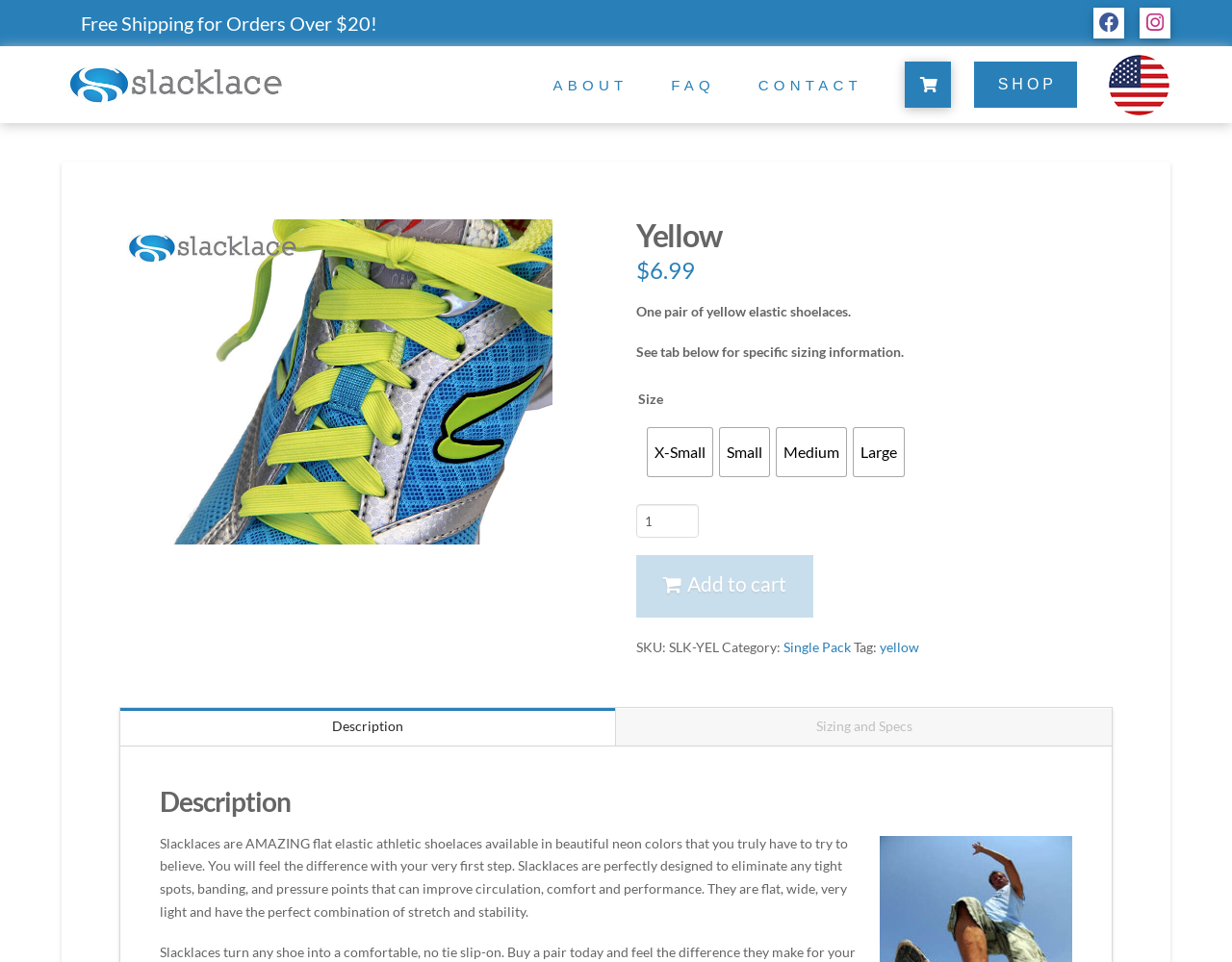Please identify the bounding box coordinates of the element that needs to be clicked to perform the following instruction: "Click on the 'ABOUT' link".

[0.429, 0.048, 0.525, 0.128]